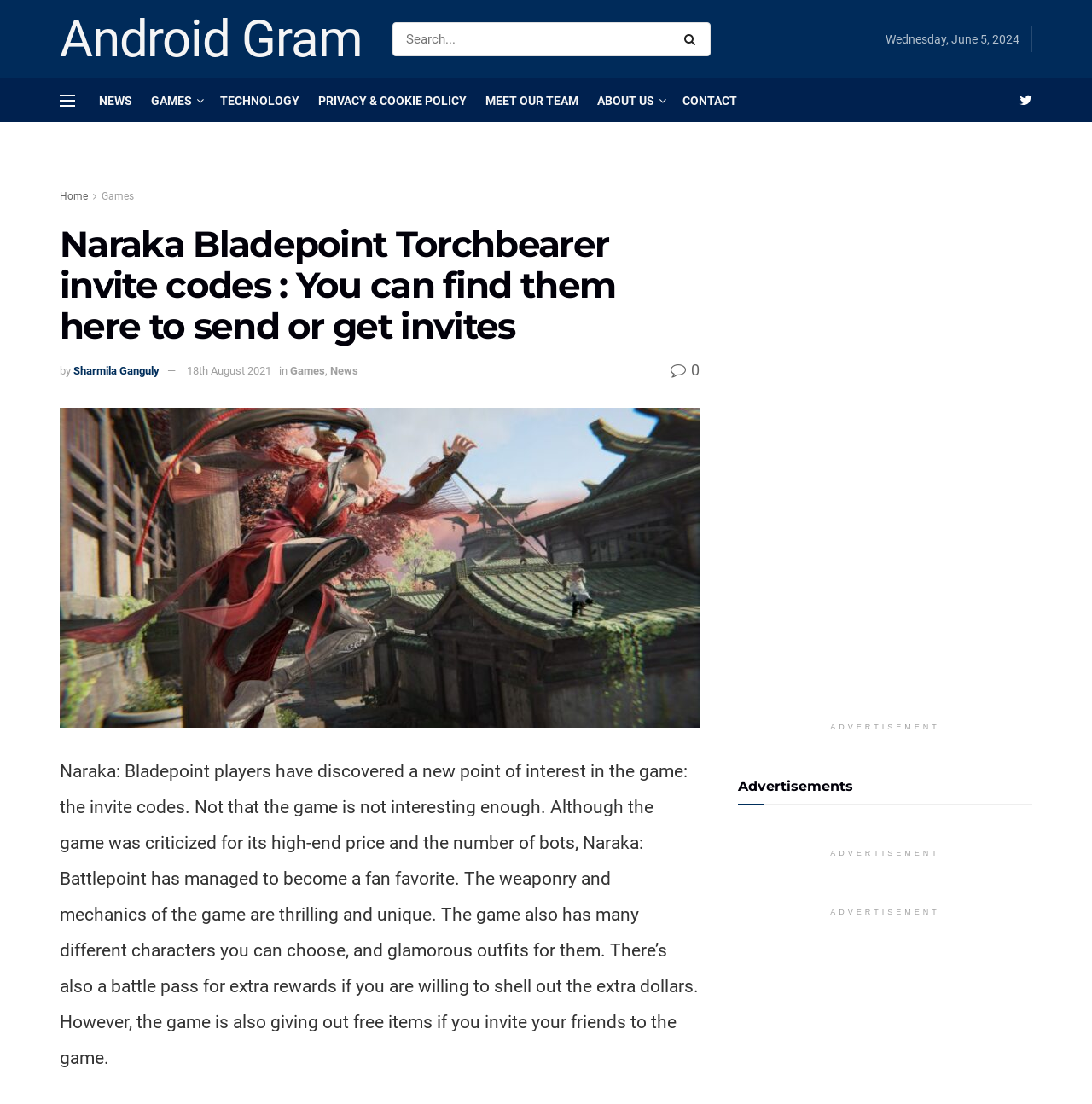Indicate the bounding box coordinates of the element that must be clicked to execute the instruction: "Read Naraka Bladepoint article". The coordinates should be given as four float numbers between 0 and 1, i.e., [left, top, right, bottom].

[0.055, 0.369, 0.641, 0.659]